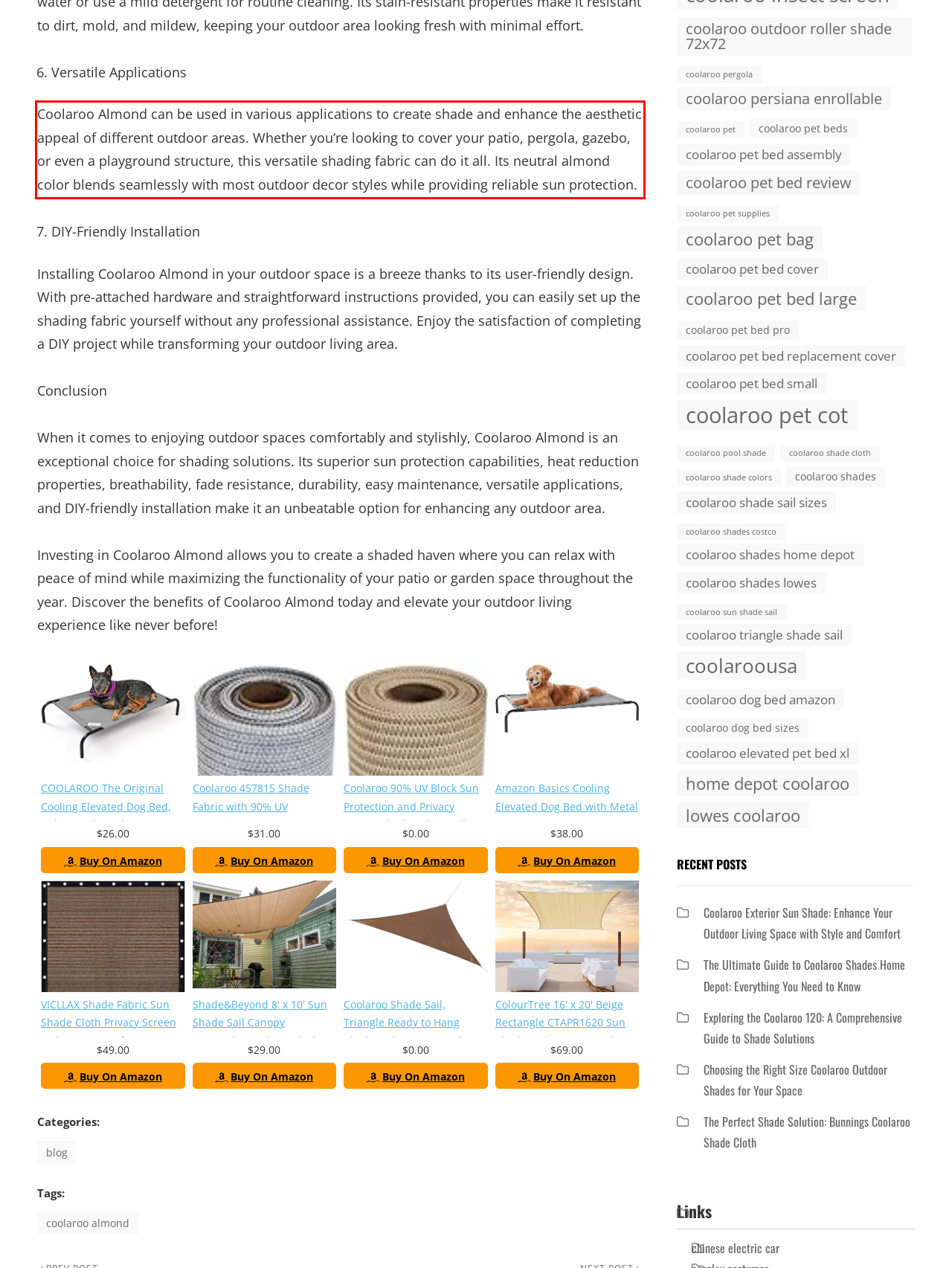In the screenshot of the webpage, find the red bounding box and perform OCR to obtain the text content restricted within this red bounding box.

Coolaroo Almond can be used in various applications to create shade and enhance the aesthetic appeal of different outdoor areas. Whether you’re looking to cover your patio, pergola, gazebo, or even a playground structure, this versatile shading fabric can do it all. Its neutral almond color blends seamlessly with most outdoor decor styles while providing reliable sun protection.